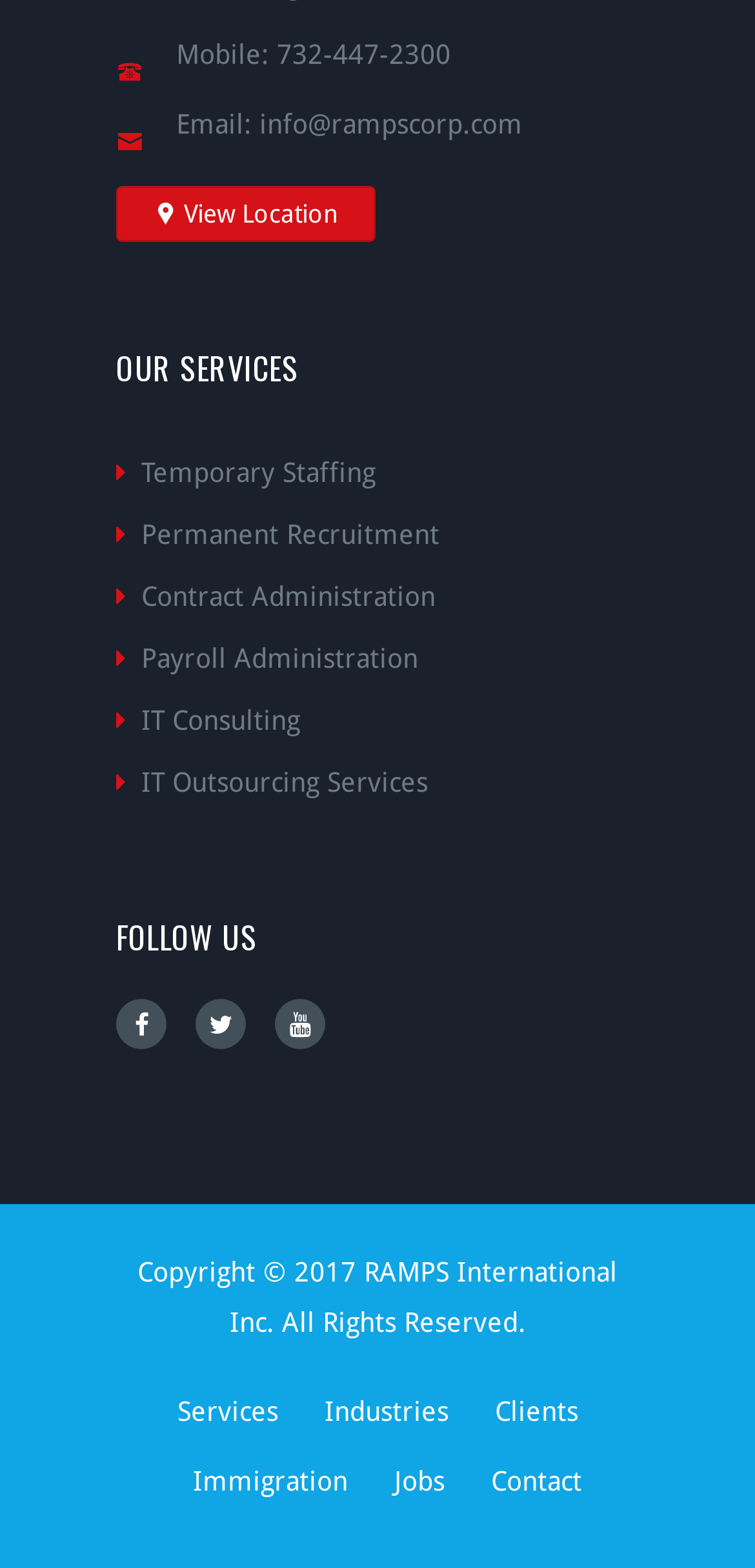Using the information from the screenshot, answer the following question thoroughly:
How many services are listed under 'OUR SERVICES'?

I counted the number of links under the 'OUR SERVICES' heading, which are 'Temporary Staffing', 'Permanent Recruitment', 'Contract Administration', 'Payroll Administration', 'IT Consulting', and 'IT Outsourcing Services', and found that there are 6 services listed.